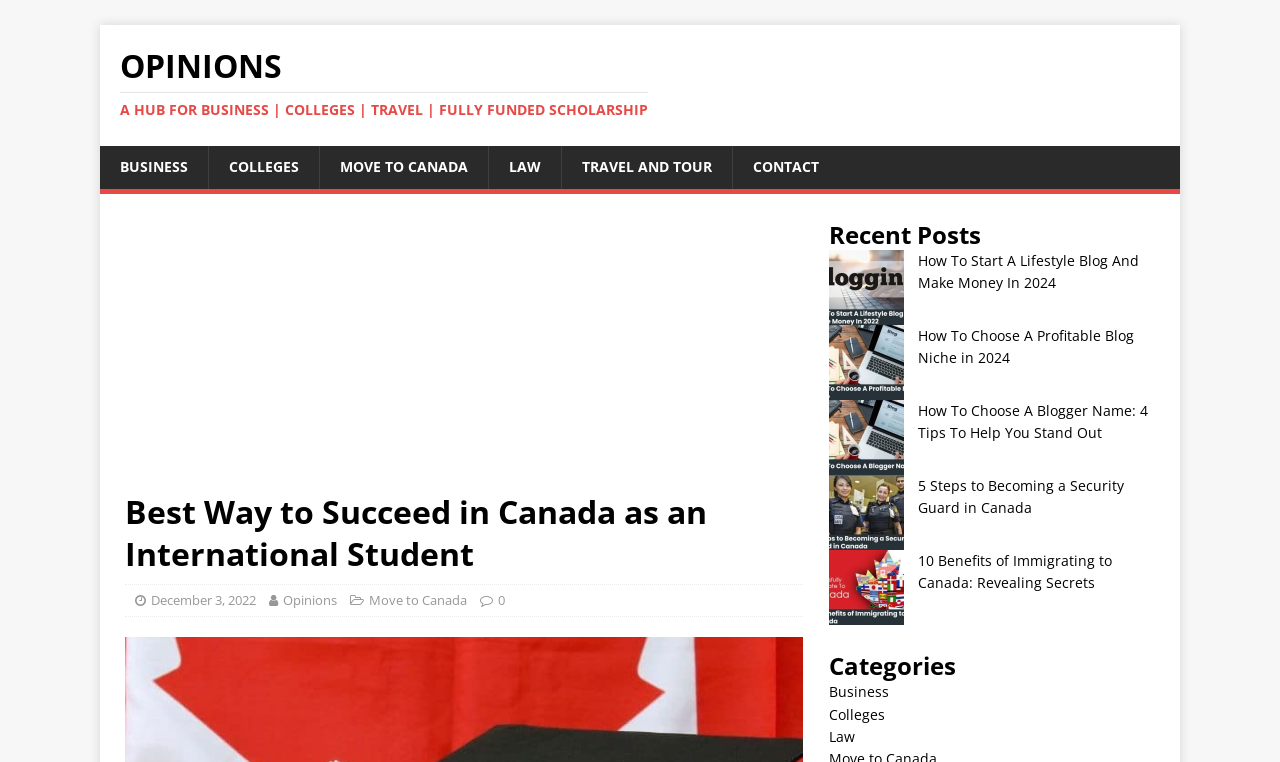Identify the bounding box coordinates for the element that needs to be clicked to fulfill this instruction: "Click on the 'How To Start A Lifestyle Blog And Make Money In 2024' link". Provide the coordinates in the format of four float numbers between 0 and 1: [left, top, right, bottom].

[0.647, 0.328, 0.706, 0.426]